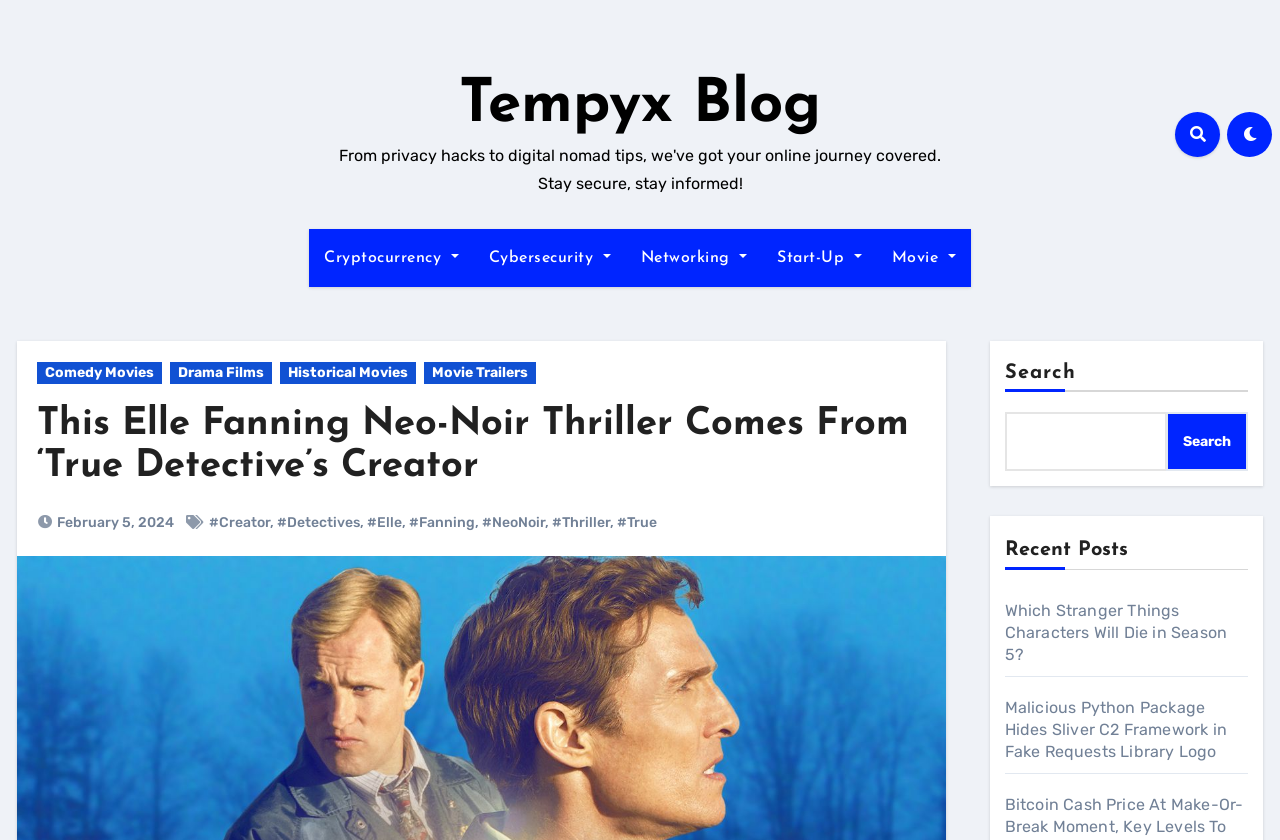Specify the bounding box coordinates of the area that needs to be clicked to achieve the following instruction: "View recent posts".

[0.785, 0.632, 0.975, 0.678]